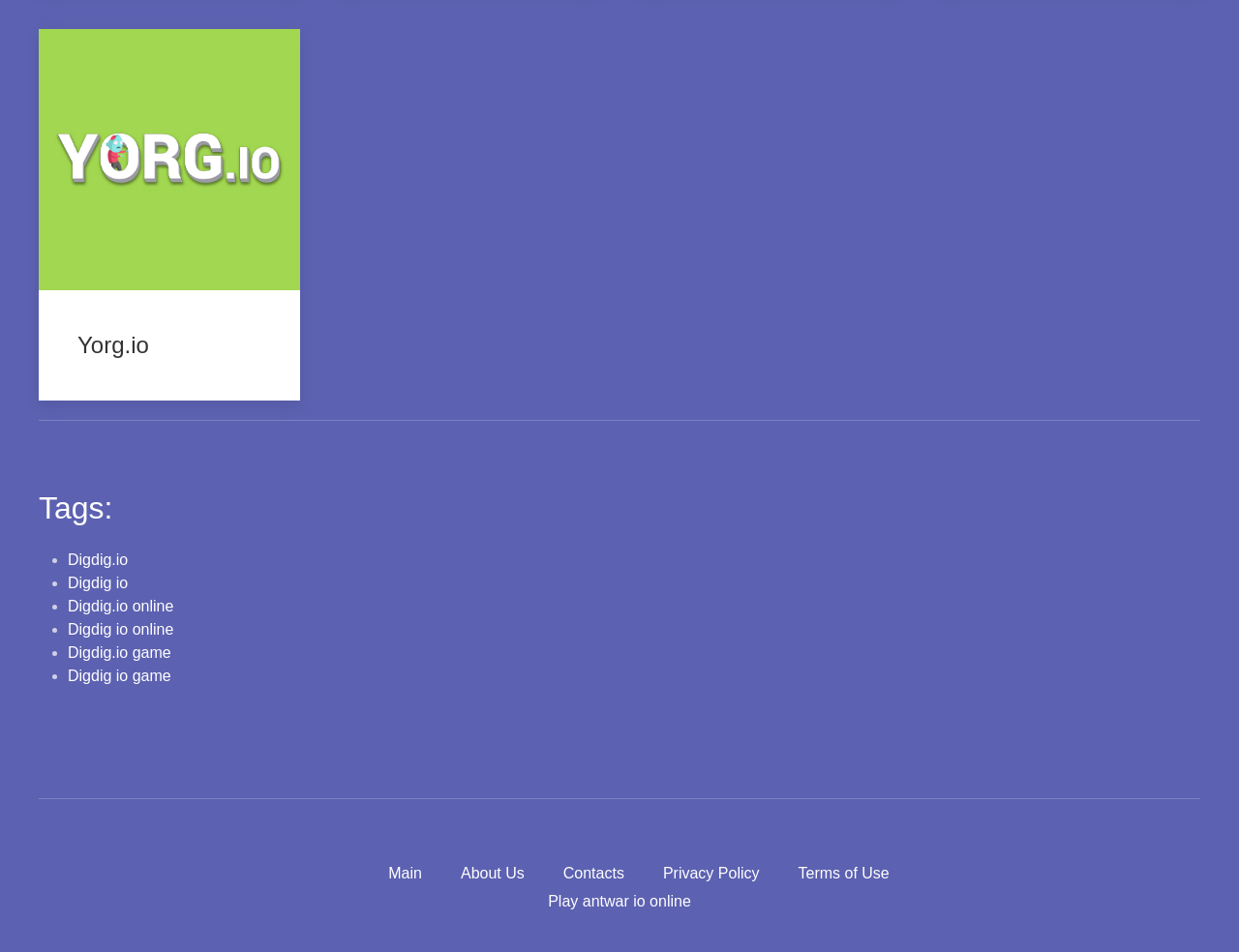Using the description: "Digdig.io online", determine the UI element's bounding box coordinates. Ensure the coordinates are in the format of four float numbers between 0 and 1, i.e., [left, top, right, bottom].

[0.055, 0.628, 0.14, 0.645]